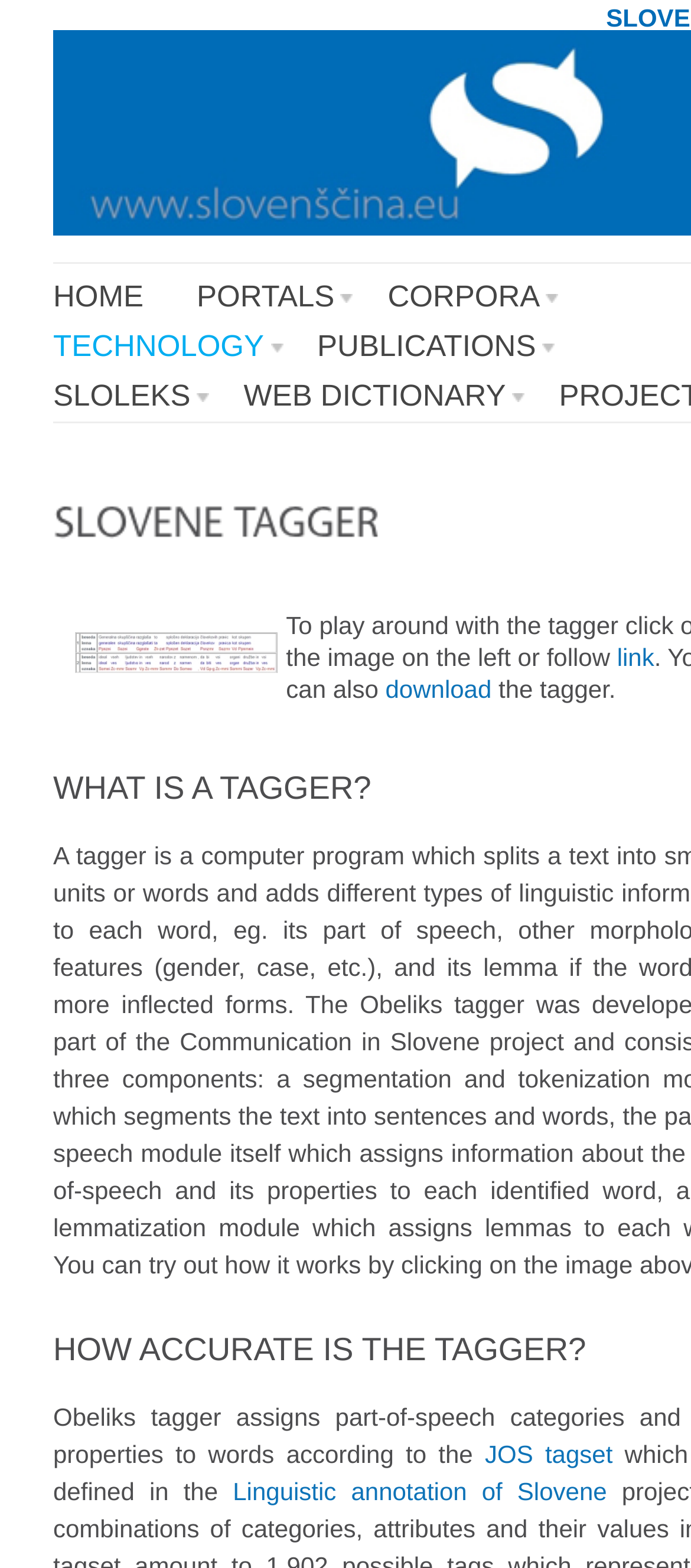How many table cells are there in the 'Tagger' section?
Based on the image, give a one-word or short phrase answer.

1